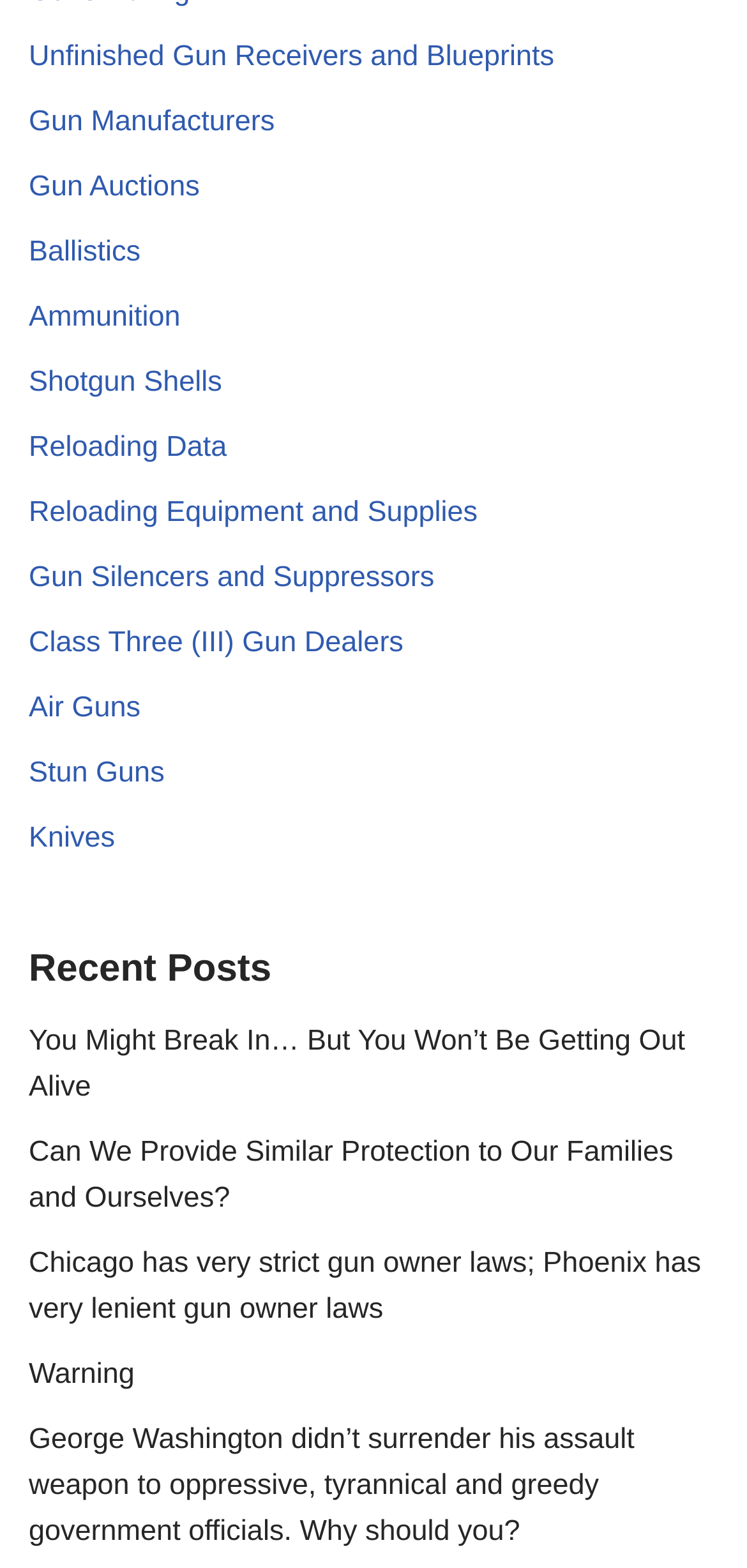Find the bounding box coordinates for the element described here: "Class Three (III) Gun Dealers".

[0.038, 0.399, 0.54, 0.42]